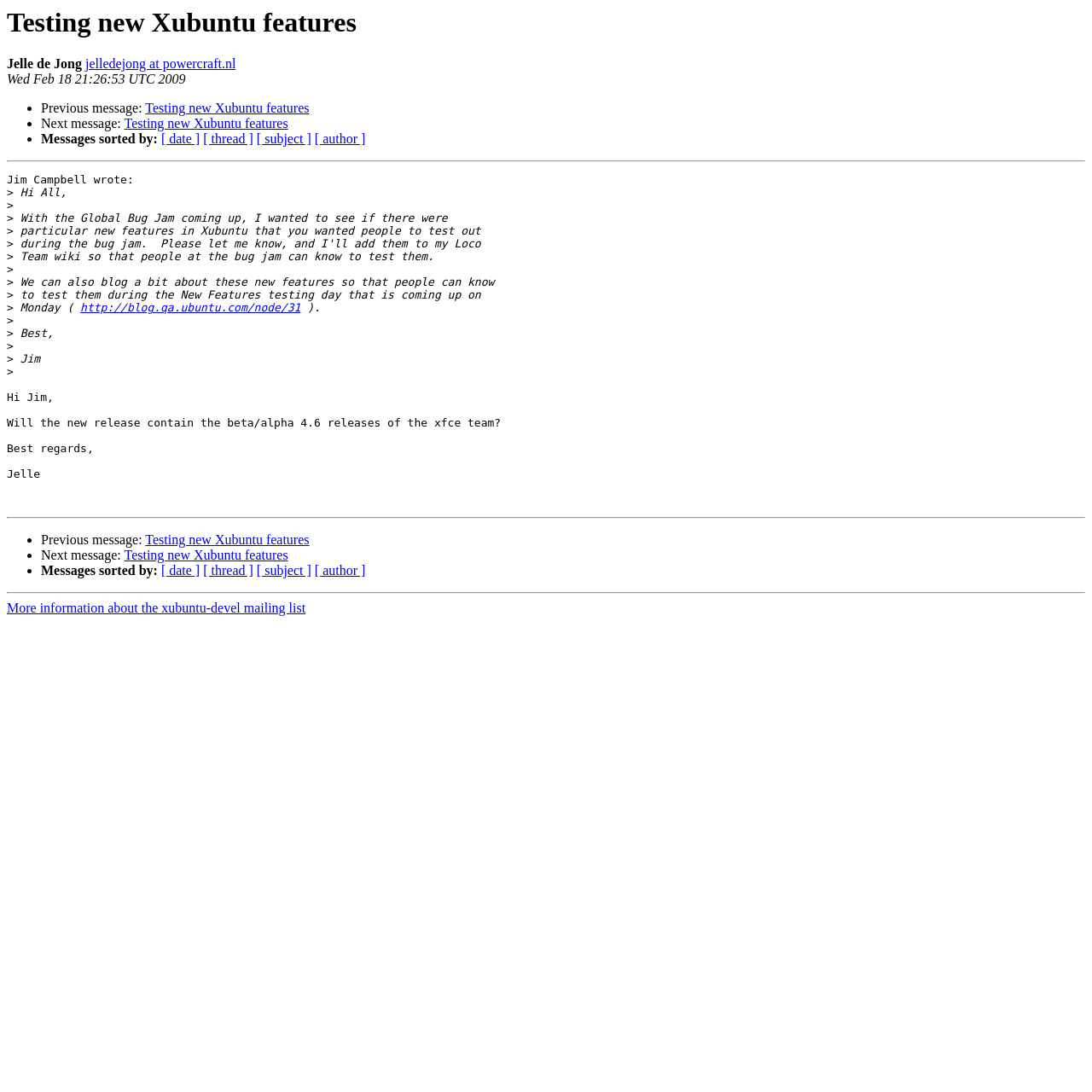Who responded to Jim's message?
Please provide an in-depth and detailed response to the question.

I determined the answer by looking at the text 'Hi Jim,

Will the new release contain the beta/alpha 4.6 releases of the xfce team?

Best regards,

Jelle' which indicates that Jelle is the person responding to Jim's message.